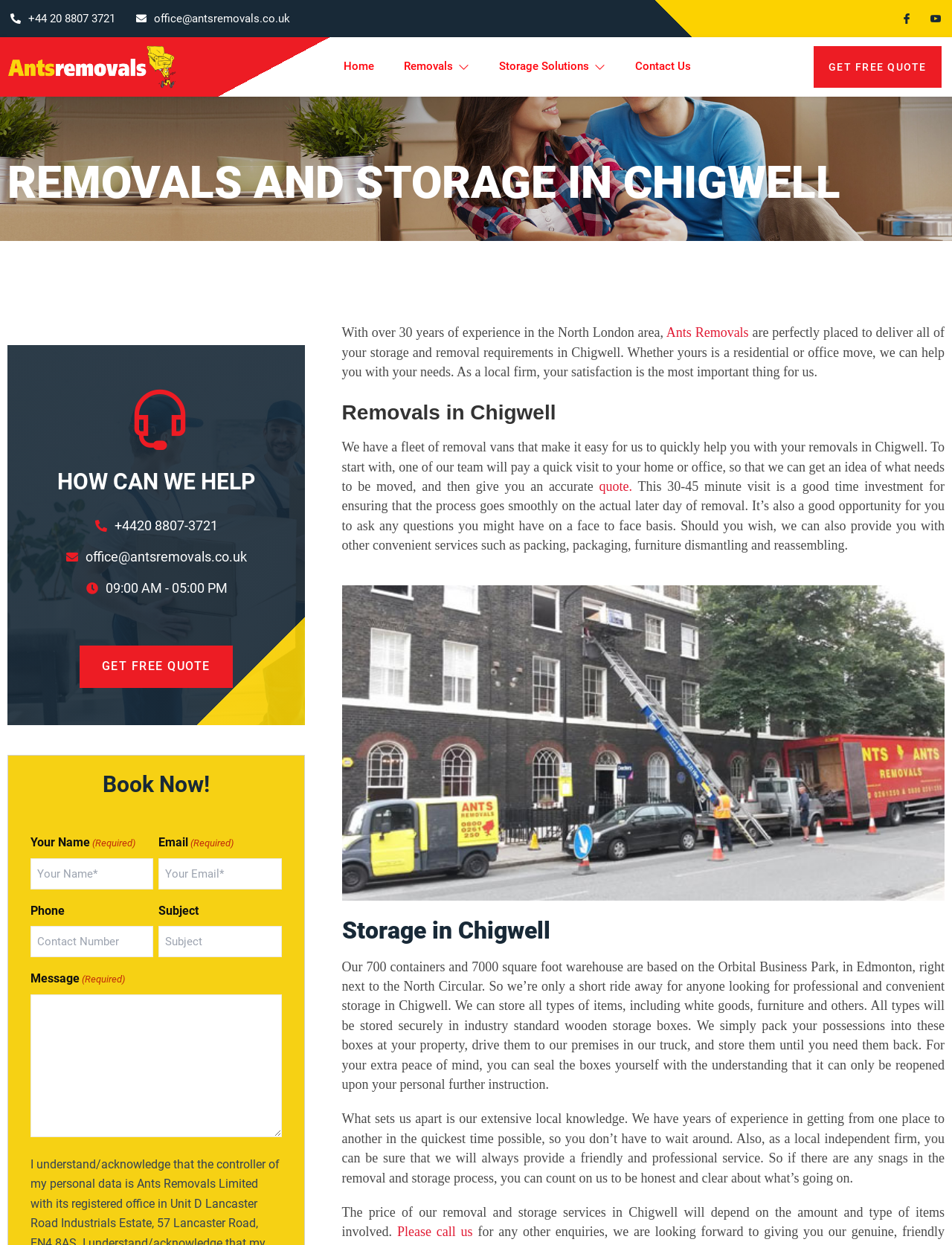How many containers are available for storage?
Using the image, answer in one word or phrase.

700